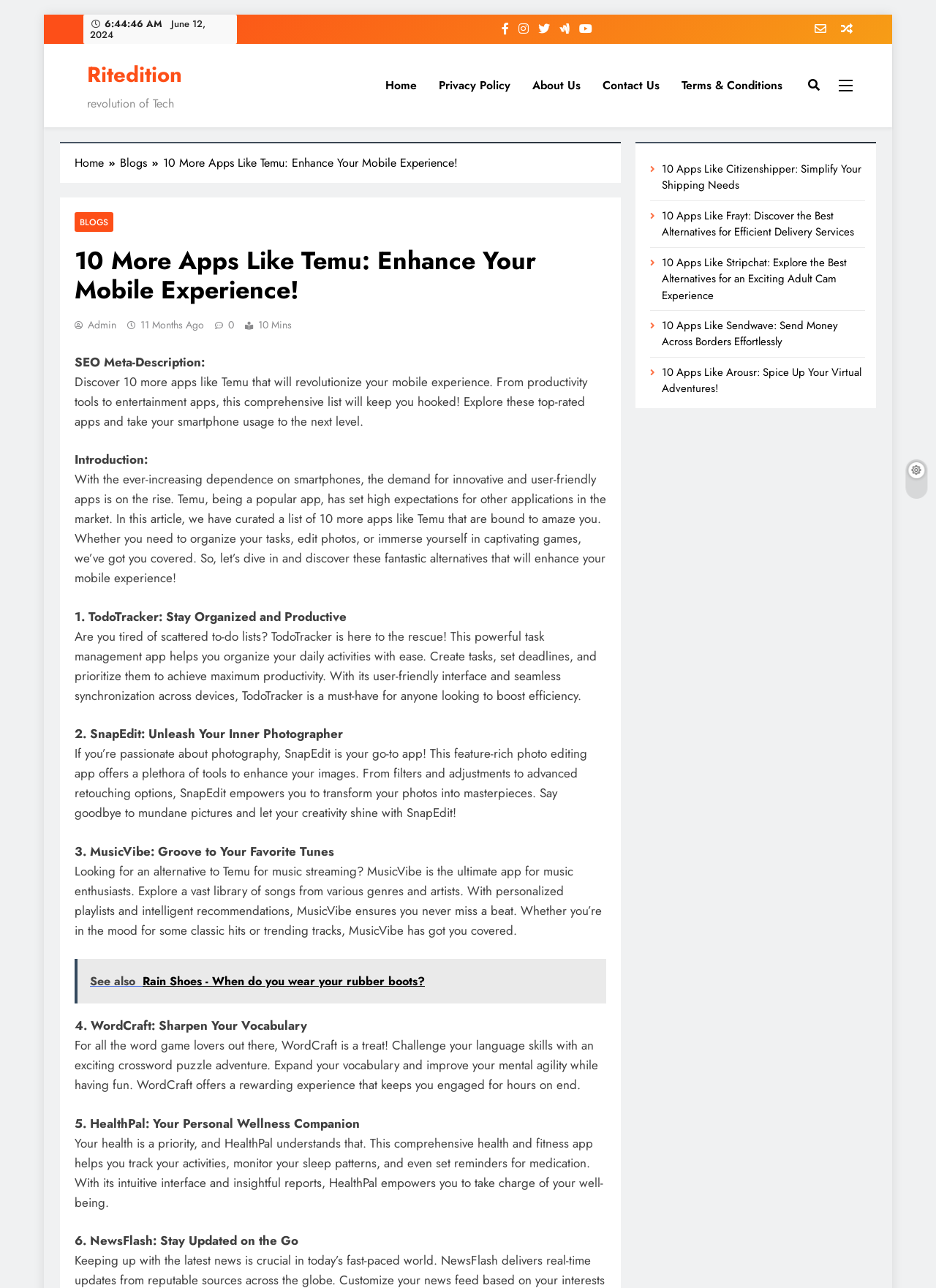Given the webpage screenshot and the description, determine the bounding box coordinates (top-left x, top-left y, bottom-right x, bottom-right y) that define the location of the UI element matching this description: Blogs

[0.128, 0.12, 0.174, 0.133]